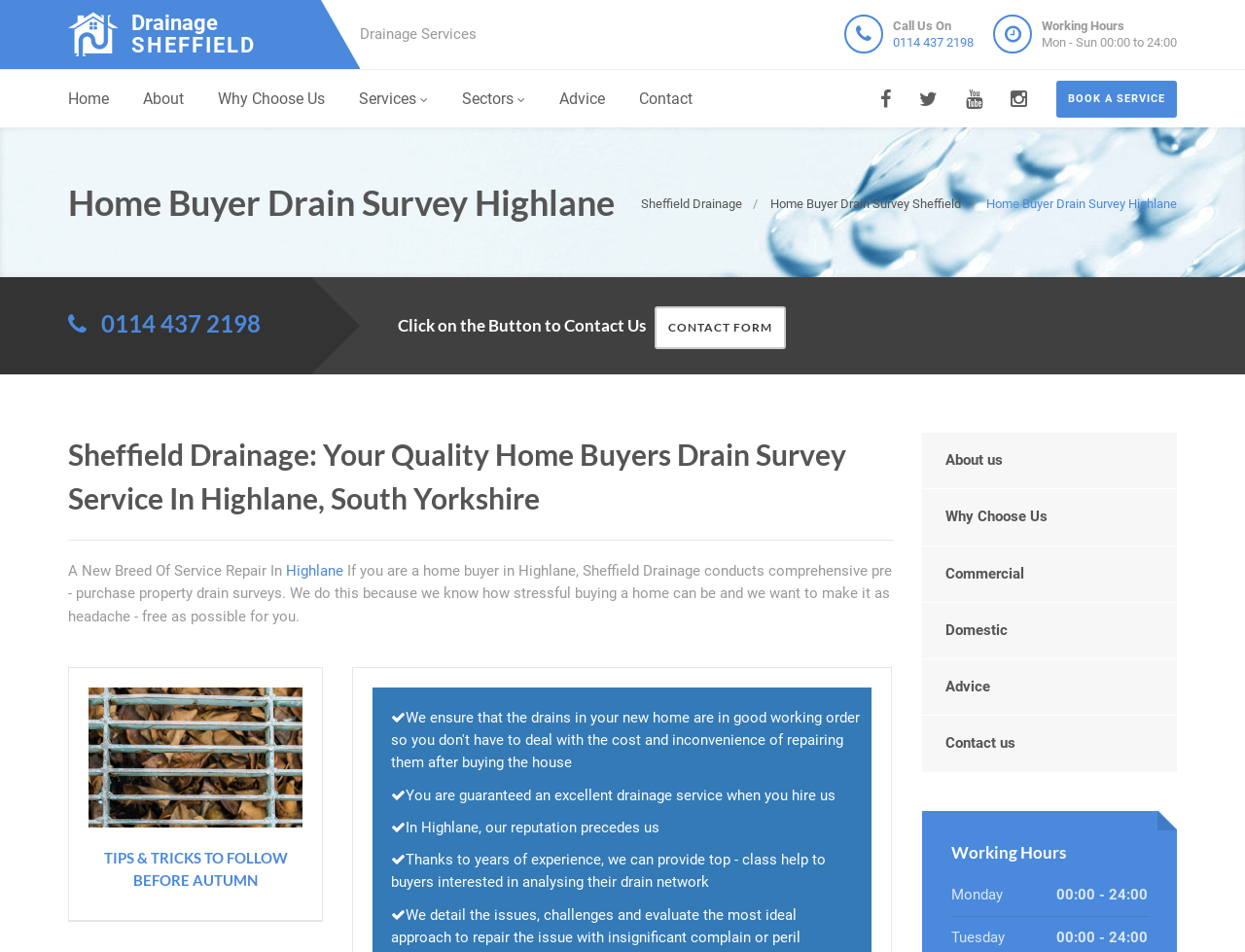Please identify the bounding box coordinates of the area that needs to be clicked to follow this instruction: "Visit the 'Home' page".

[0.055, 0.074, 0.088, 0.135]